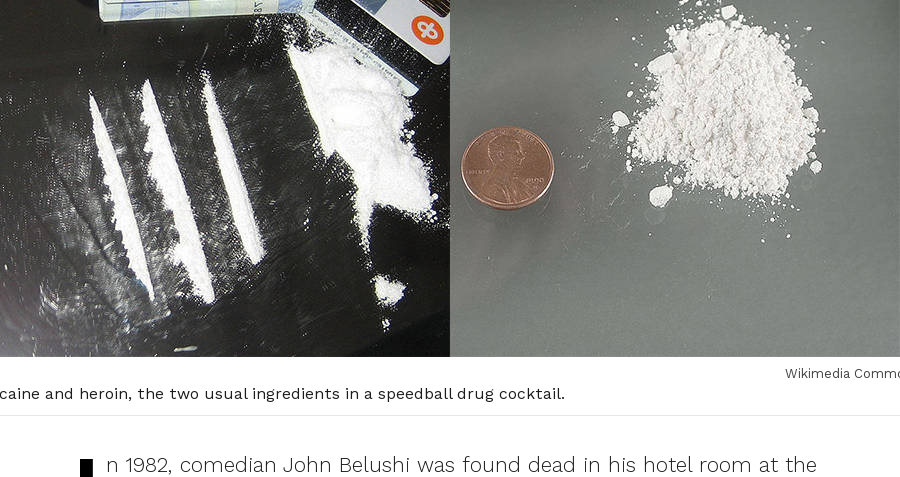Who is the comedian mentioned in the caption?
Look at the image and respond with a one-word or short-phrase answer.

John Belushi